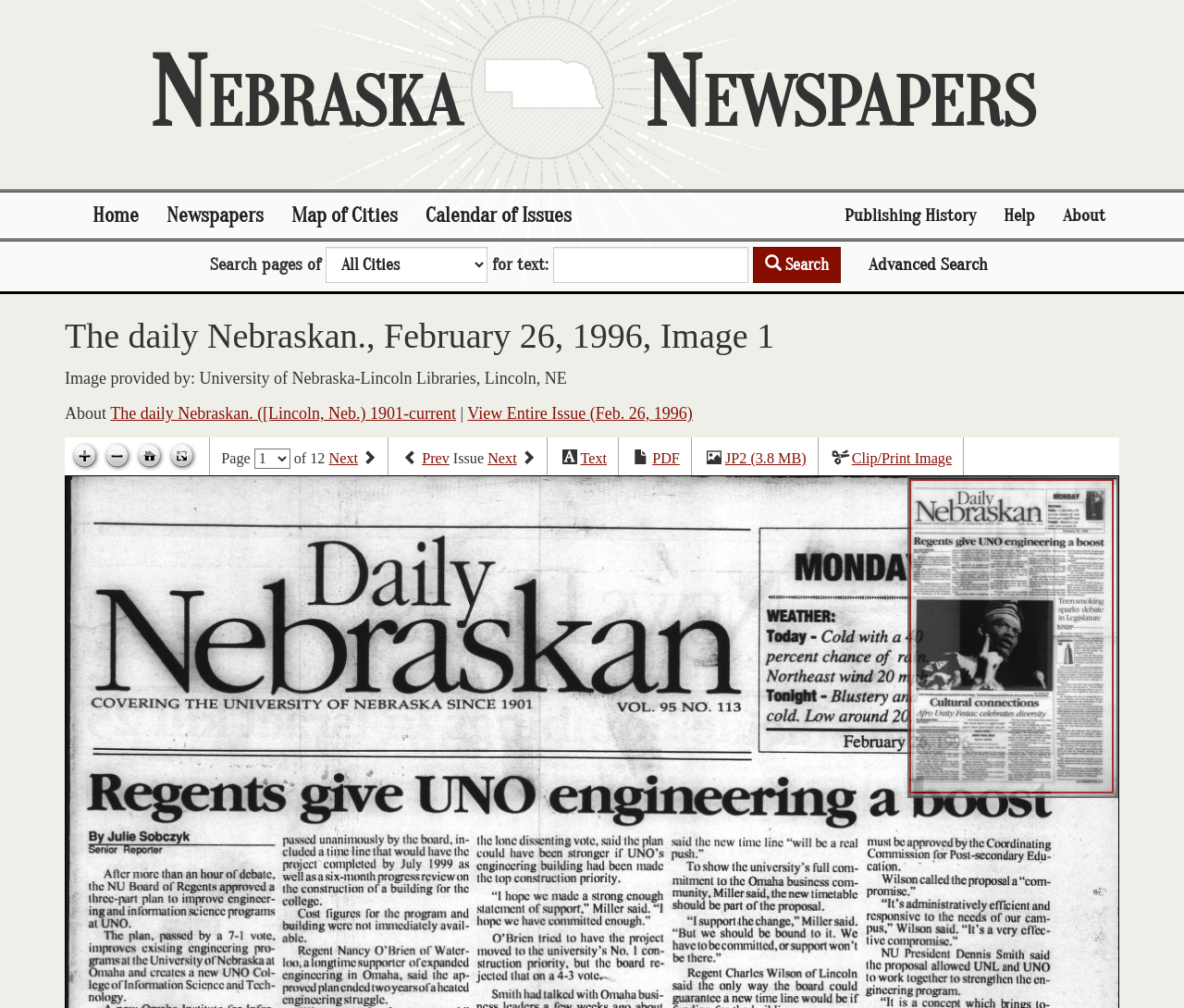Please determine the bounding box coordinates of the area that needs to be clicked to complete this task: 'Search for text'. The coordinates must be four float numbers between 0 and 1, formatted as [left, top, right, bottom].

[0.467, 0.245, 0.632, 0.281]